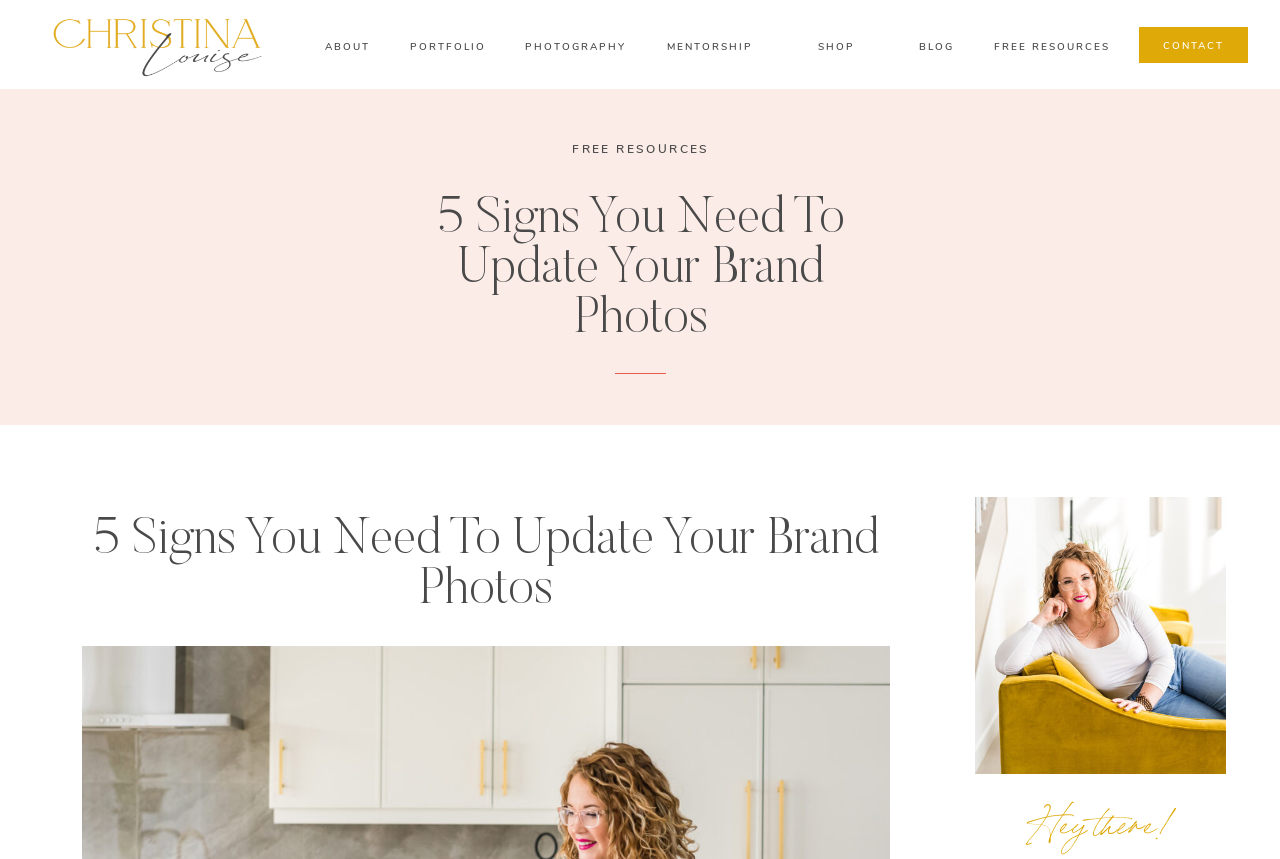Find the bounding box coordinates for the area you need to click to carry out the instruction: "read blog". The coordinates should be four float numbers between 0 and 1, indicated as [left, top, right, bottom].

[0.718, 0.047, 0.745, 0.063]